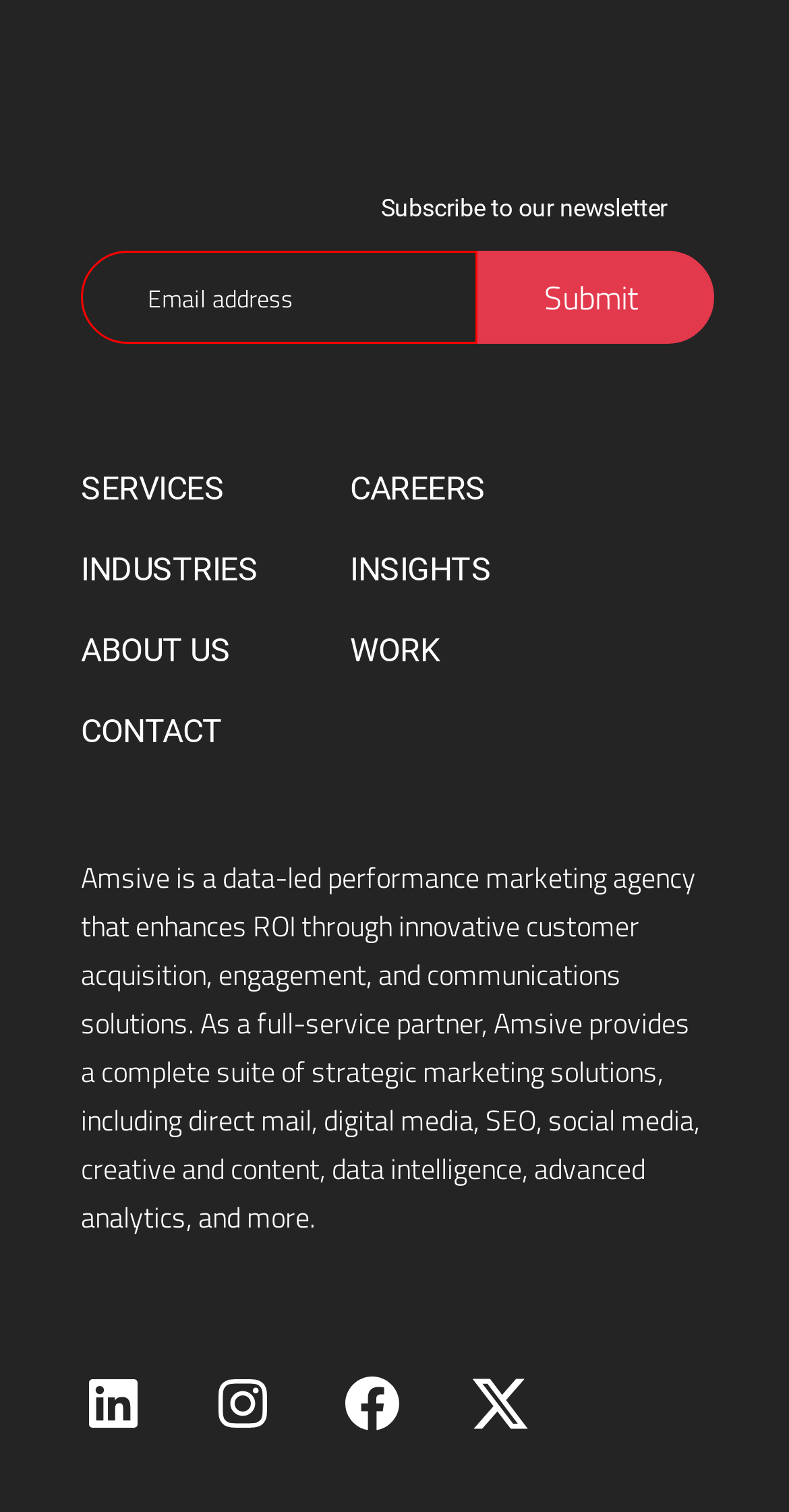What is the location of the 'CONTACT' link?
Look at the screenshot and respond with a single word or phrase.

Top-left